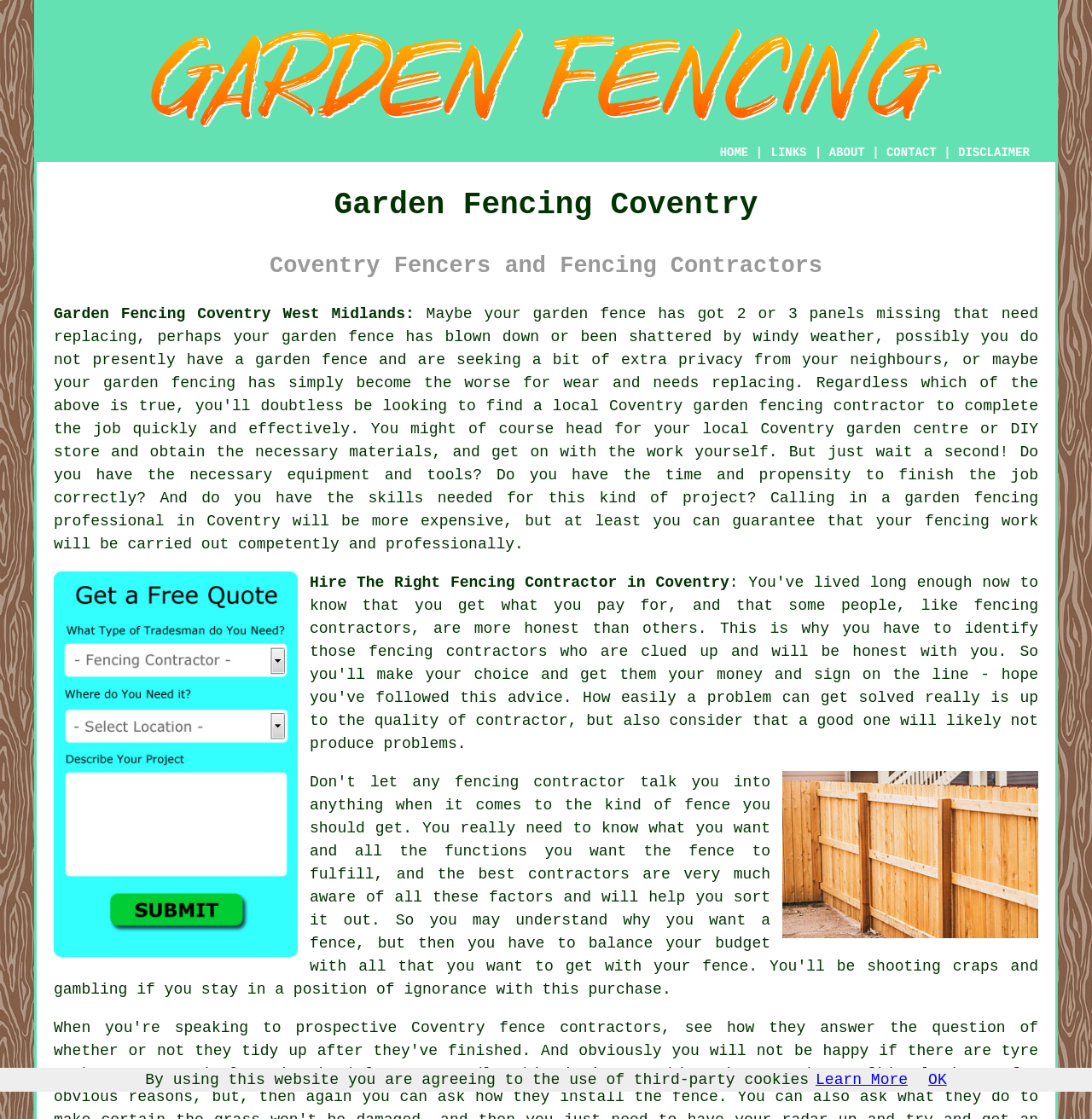What is the purpose of the 'Free Coventry Garden Fencing Quotes' link?
Using the visual information, reply with a single word or short phrase.

Get free quotes